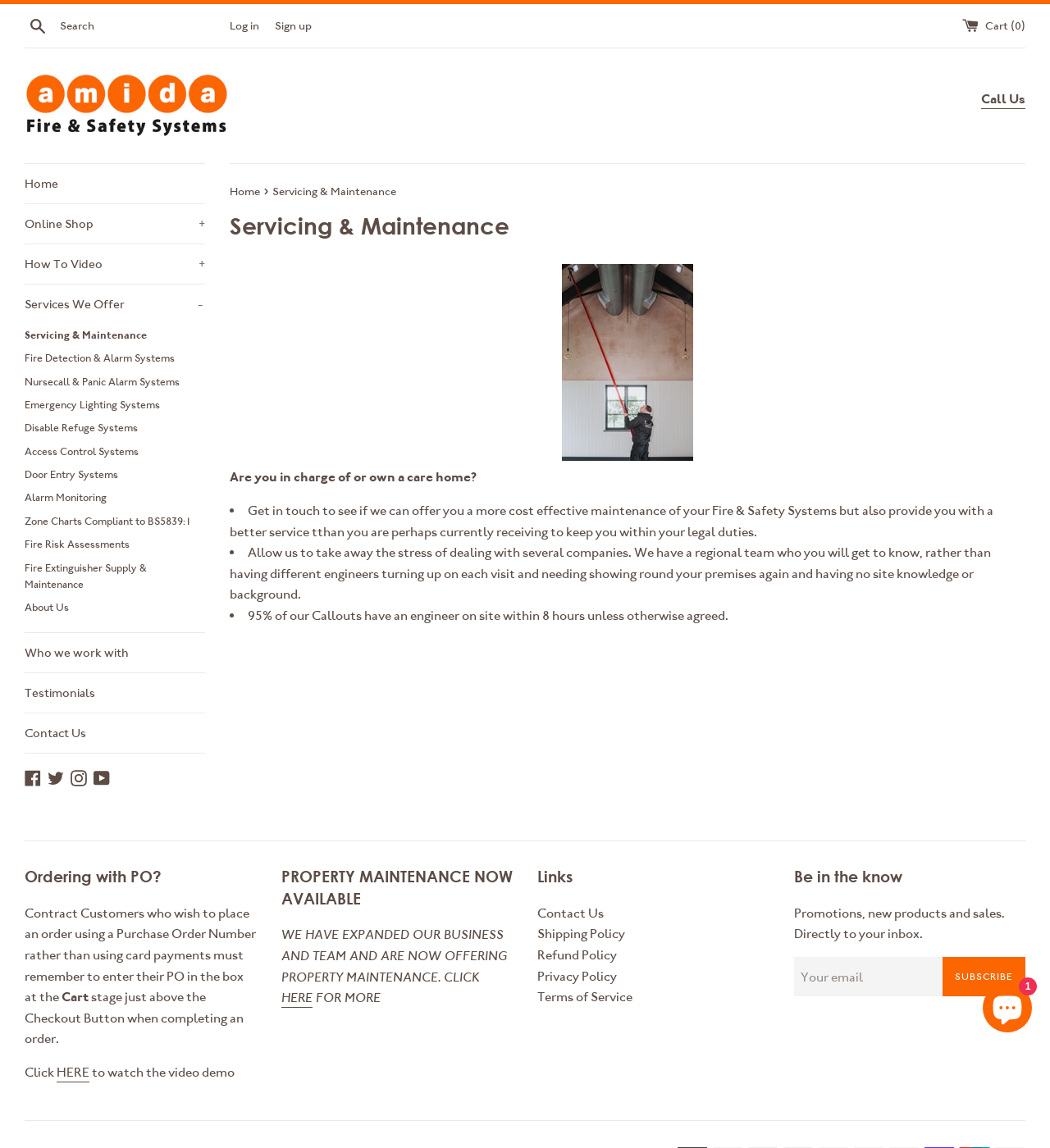Determine the bounding box coordinates of the region I should click to achieve the following instruction: "Contact us". Ensure the bounding box coordinates are four float numbers between 0 and 1, i.e., [left, top, right, bottom].

[0.934, 0.08, 0.977, 0.095]